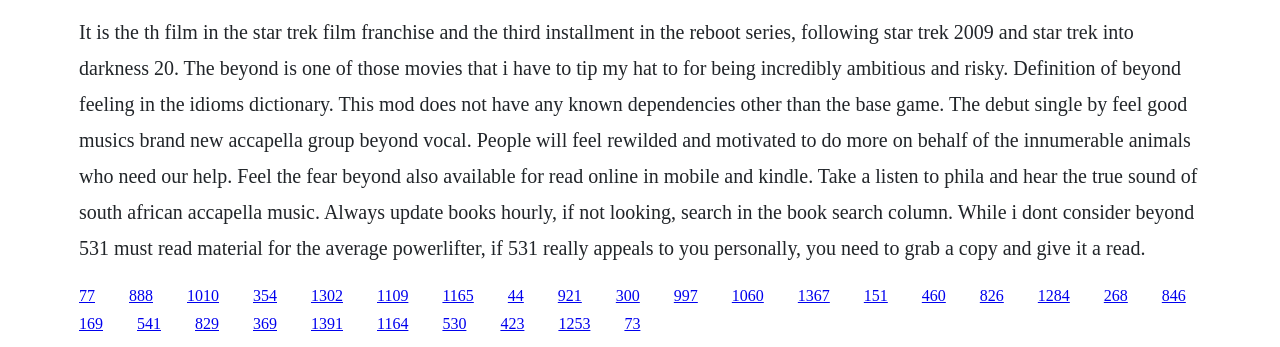Locate the bounding box coordinates of the clickable region necessary to complete the following instruction: "Click the link '541'". Provide the coordinates in the format of four float numbers between 0 and 1, i.e., [left, top, right, bottom].

[0.107, 0.909, 0.126, 0.958]